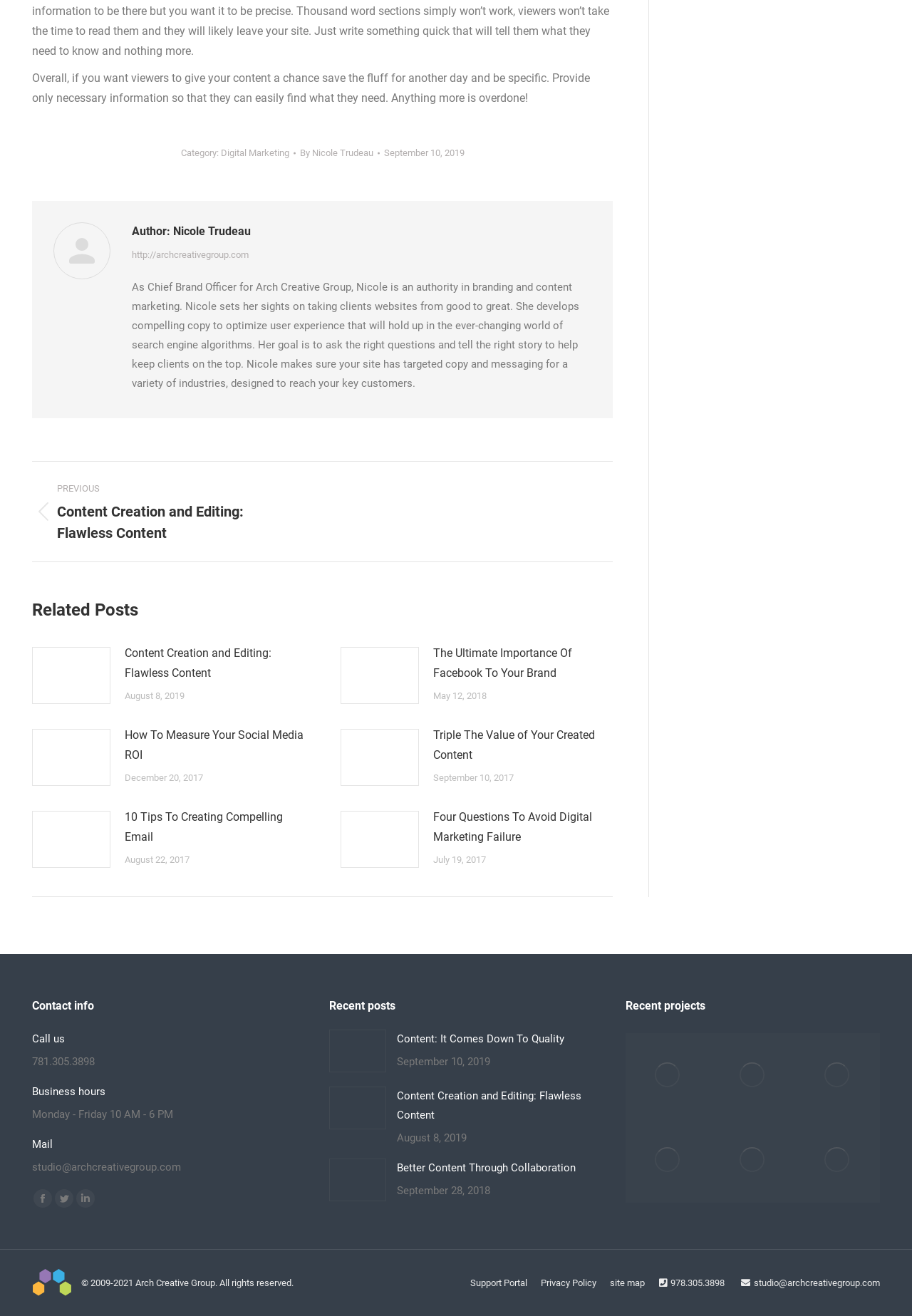Please predict the bounding box coordinates (top-left x, top-left y, bottom-right x, bottom-right y) for the UI element in the screenshot that fits the description: http://archcreativegroup.com

[0.145, 0.187, 0.273, 0.2]